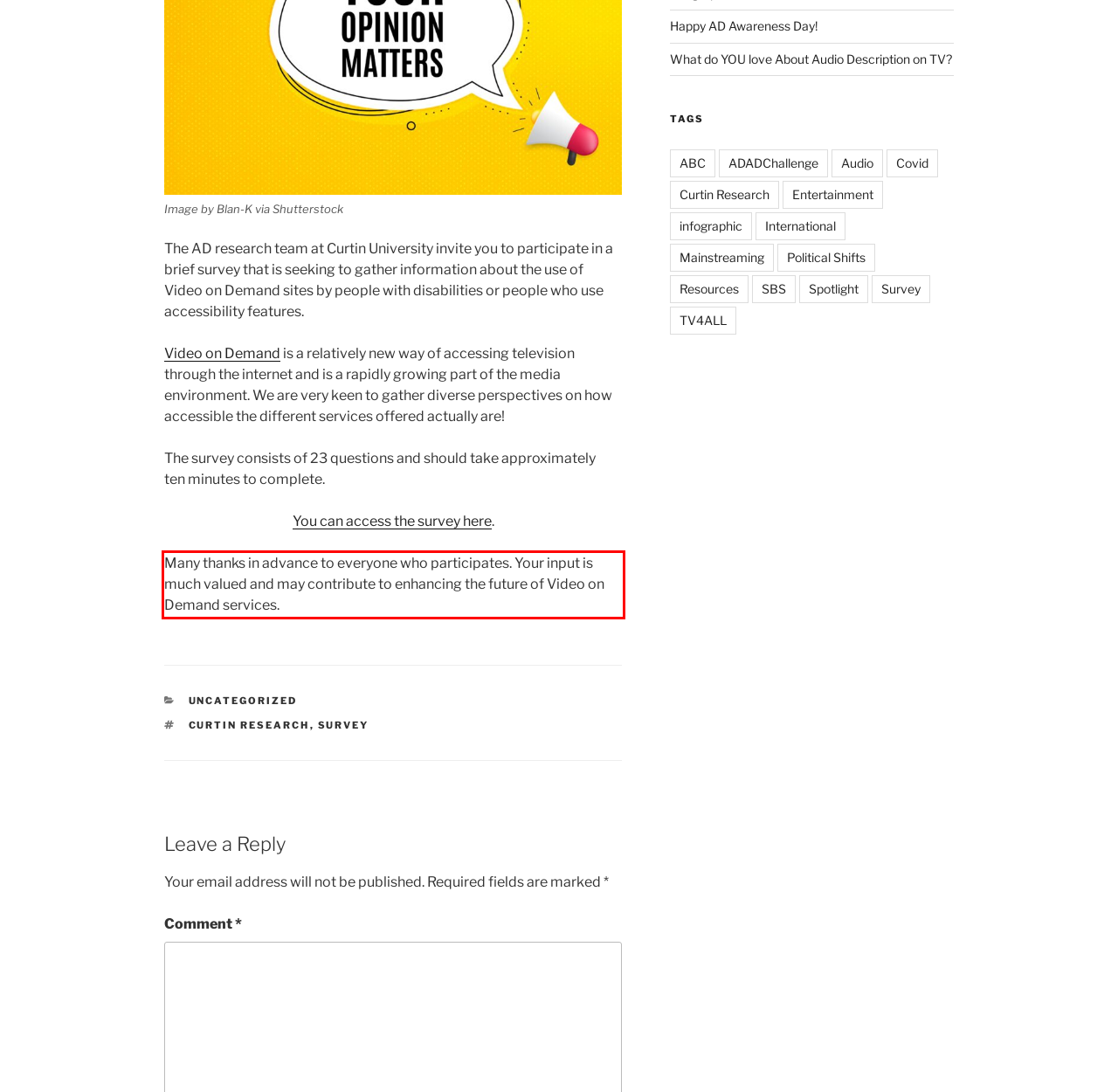Please perform OCR on the text within the red rectangle in the webpage screenshot and return the text content.

Many thanks in advance to everyone who participates. Your input is much valued and may contribute to enhancing the future of Video on Demand services.